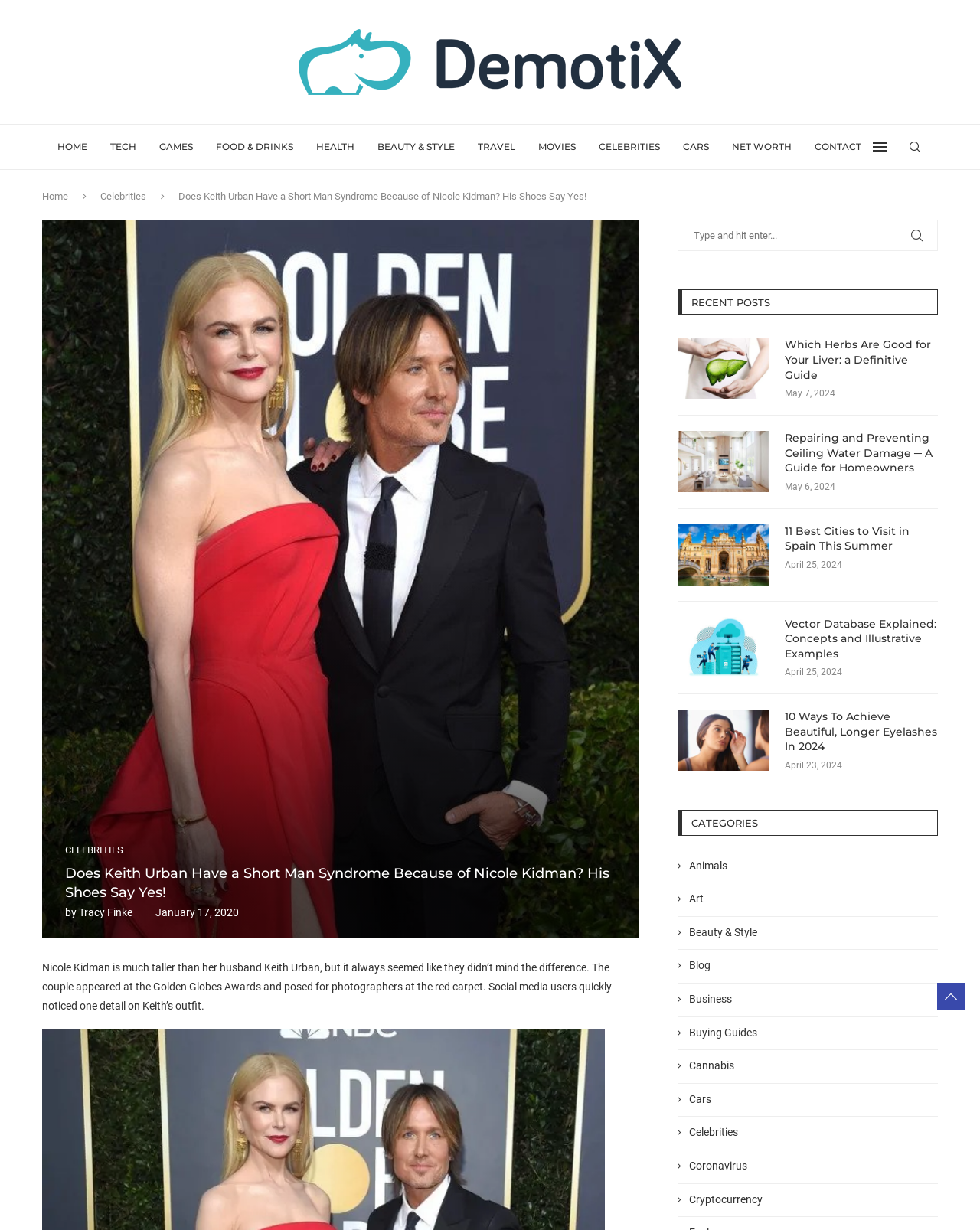Answer the question below using just one word or a short phrase: 
Who is the author of the latest article?

Tracy Finke